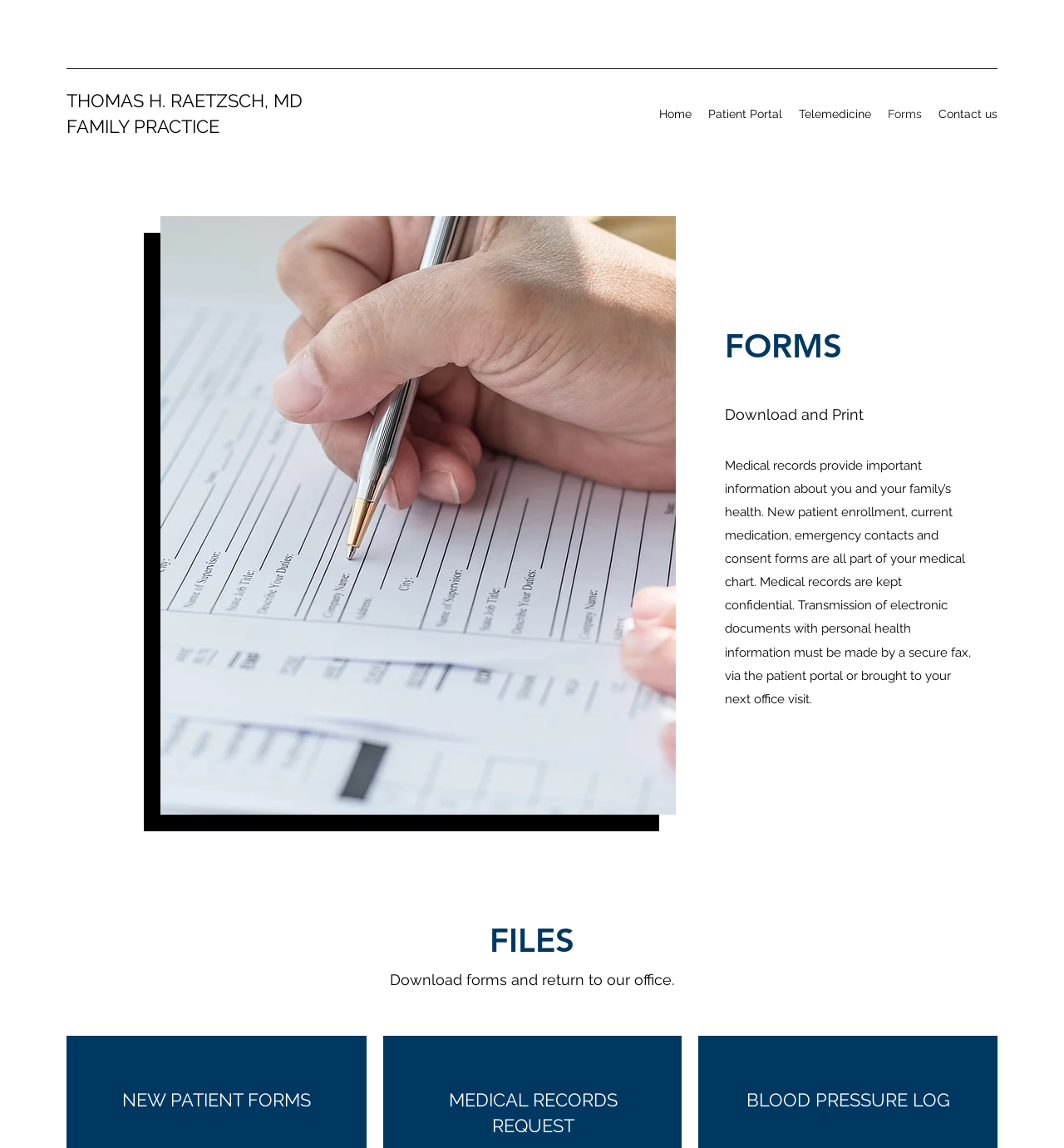How many categories of forms are available for download?
Please give a detailed and elaborate explanation in response to the question.

Based on the webpage structure, there are three categories of forms available for download, namely 'NEW PATIENT FORMS', 'MEDICAL RECORDS REQUEST', and 'BLOOD PRESSURE LOG', as indicated by the corresponding headings.